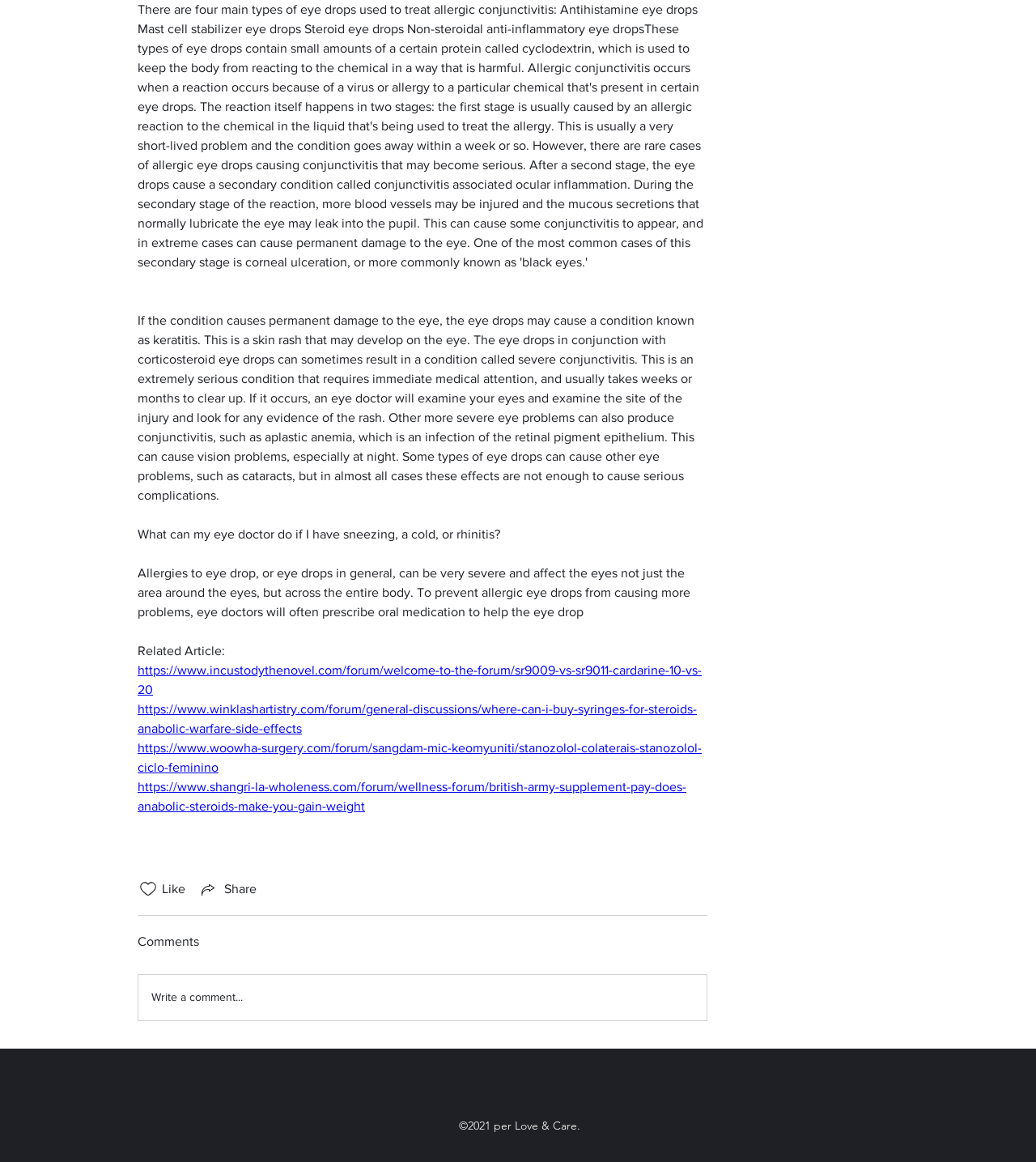Determine the bounding box for the UI element described here: "Contact".

None